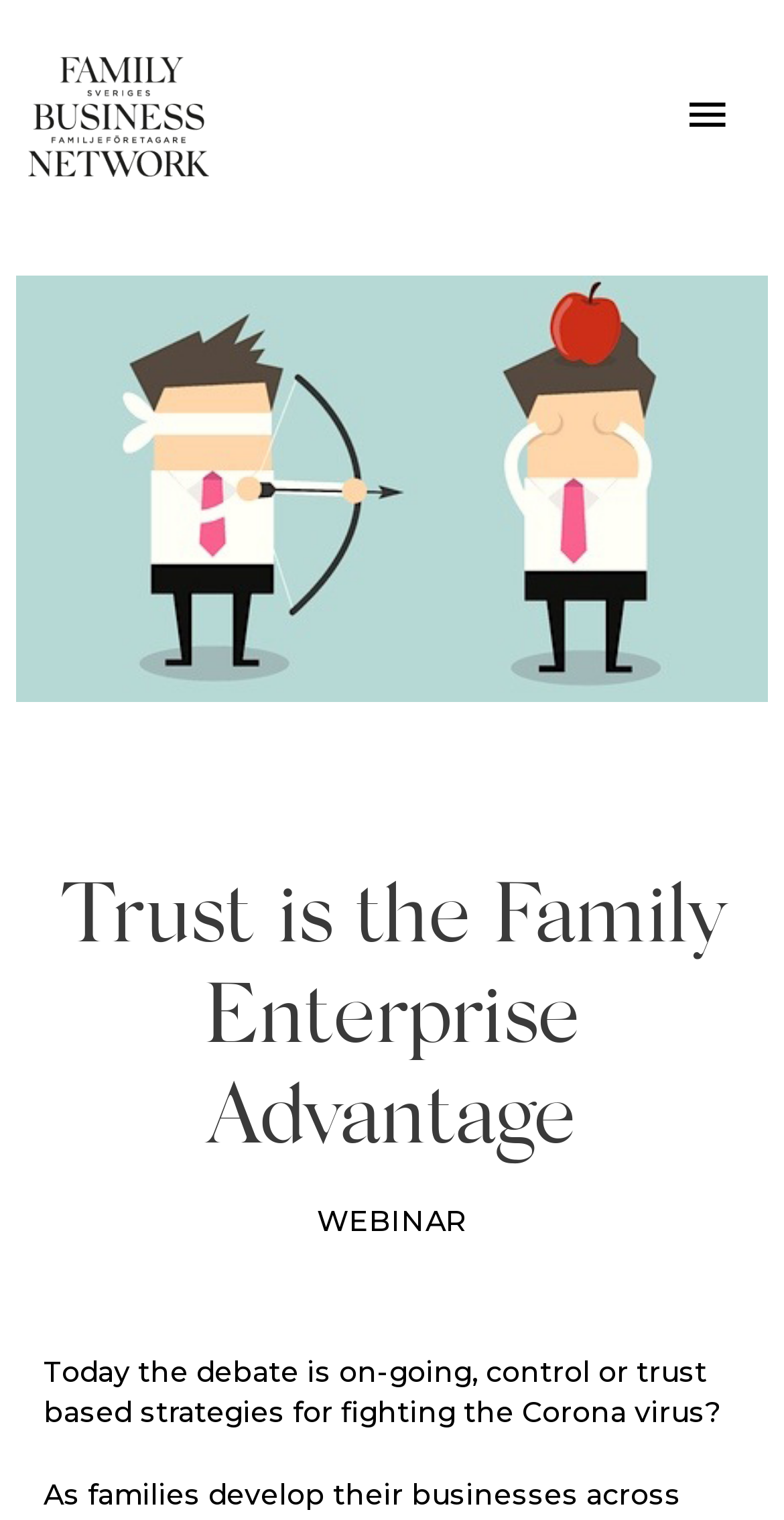What is the topic of the webinar?
Please answer the question with as much detail and depth as you can.

The topic of the webinar can be inferred from the static text 'Today the debate is on-going, control or trust based strategies for fighting the Corona virus?' which is located below the header.